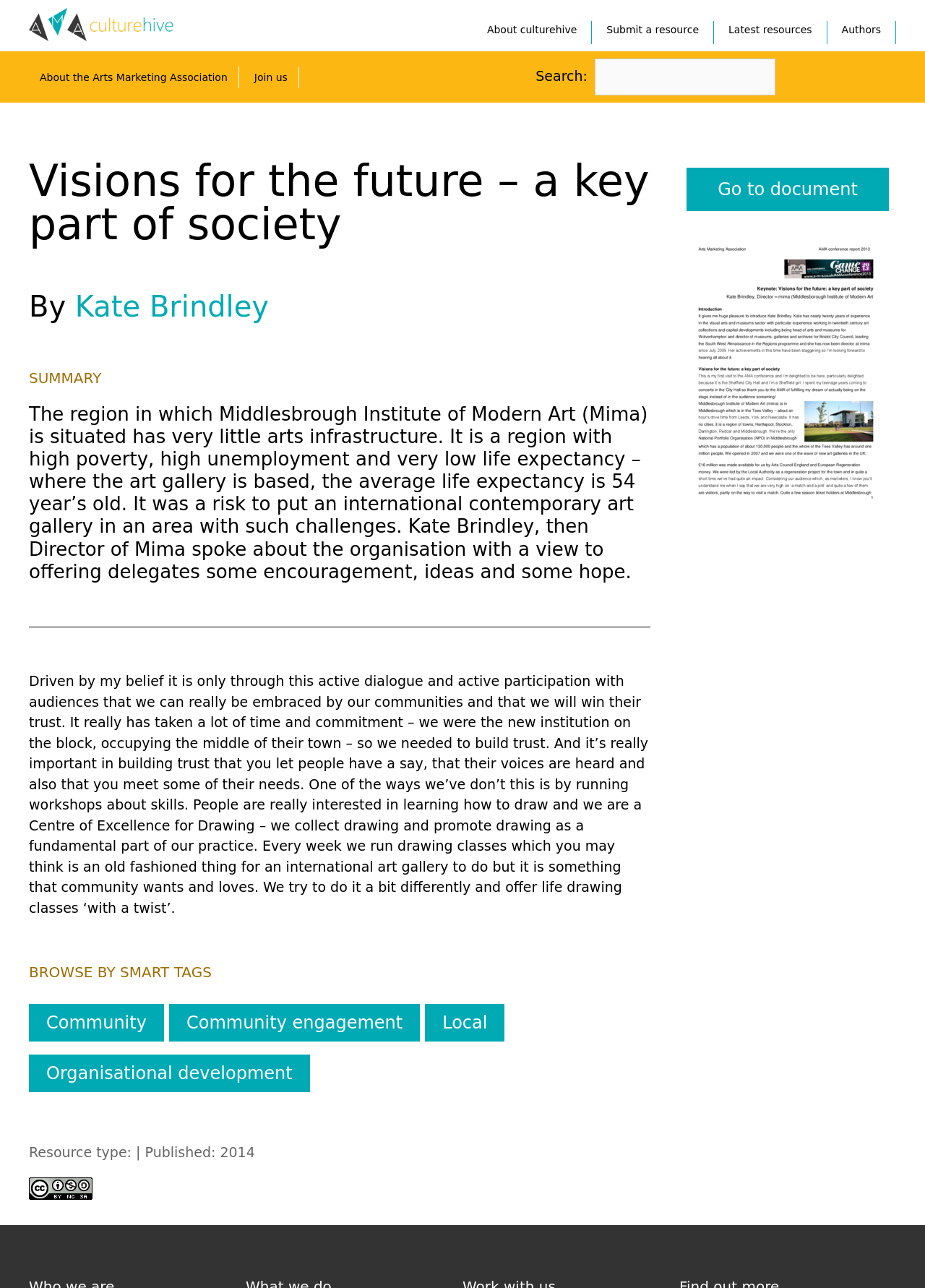Locate the bounding box coordinates of the element that should be clicked to execute the following instruction: "Read the article by Kate Brindley".

[0.031, 0.123, 0.703, 0.951]